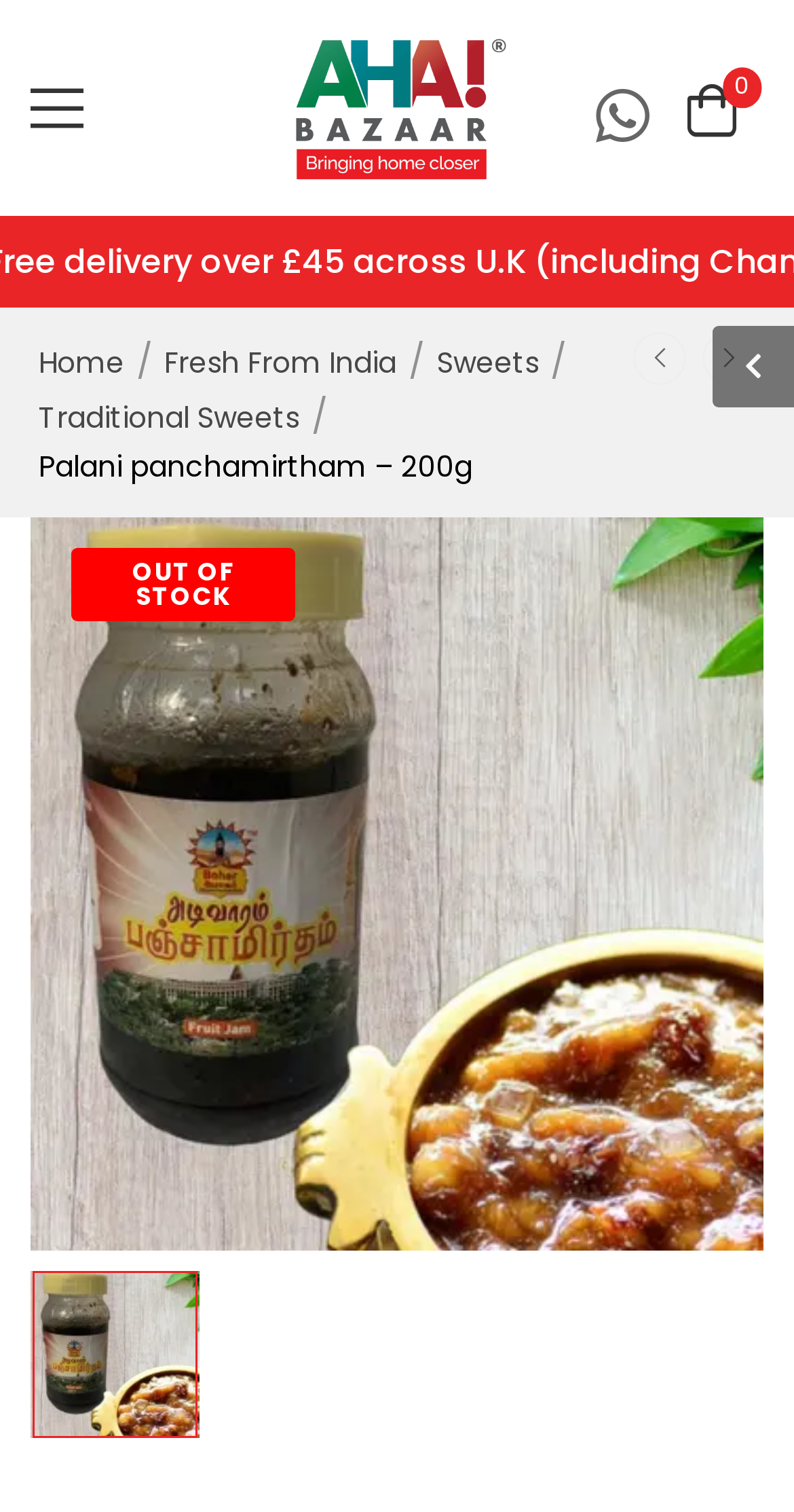What is the name of the product?
Look at the screenshot and respond with a single word or phrase.

Palani panchamirtham